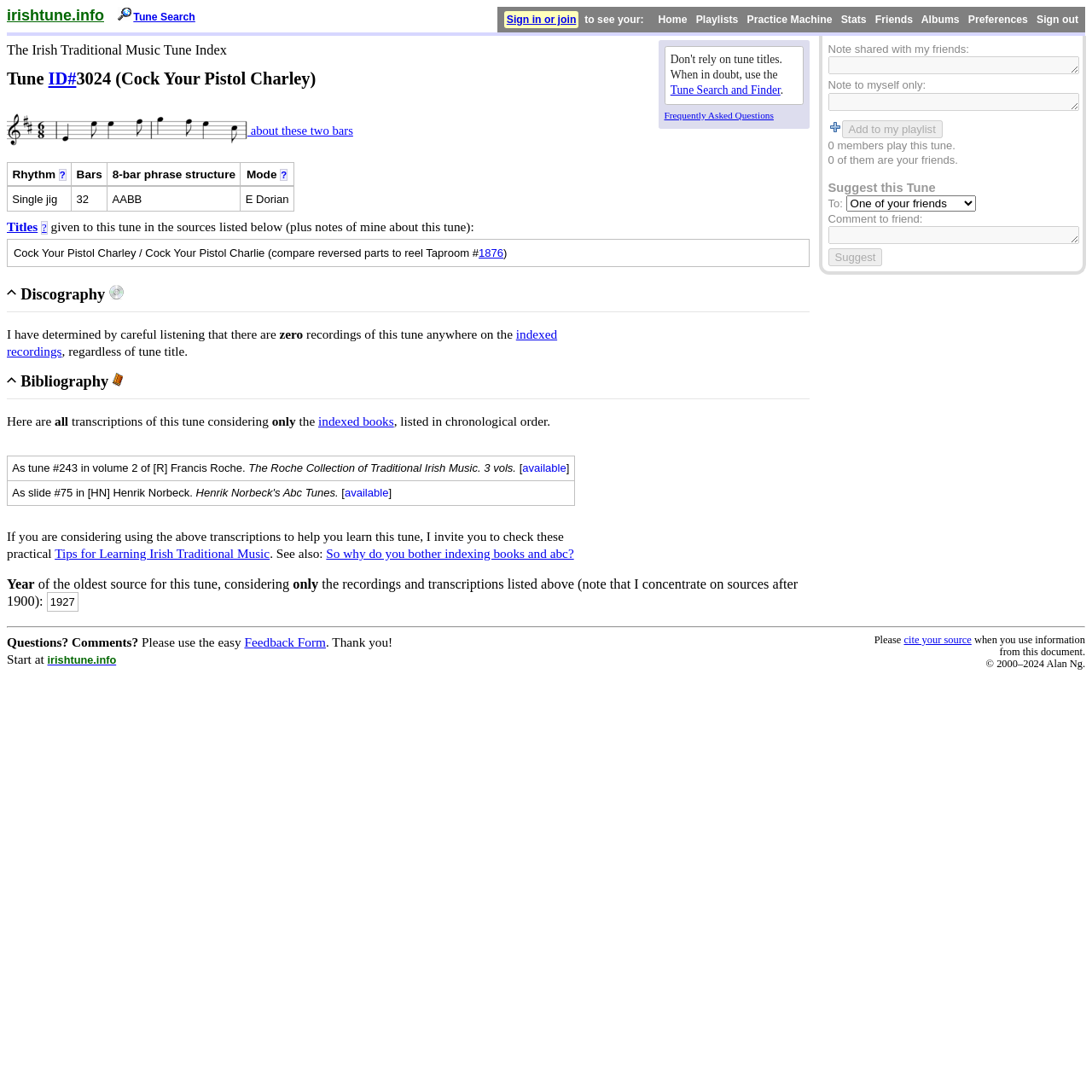How many members play this tune? Based on the screenshot, please respond with a single word or phrase.

0